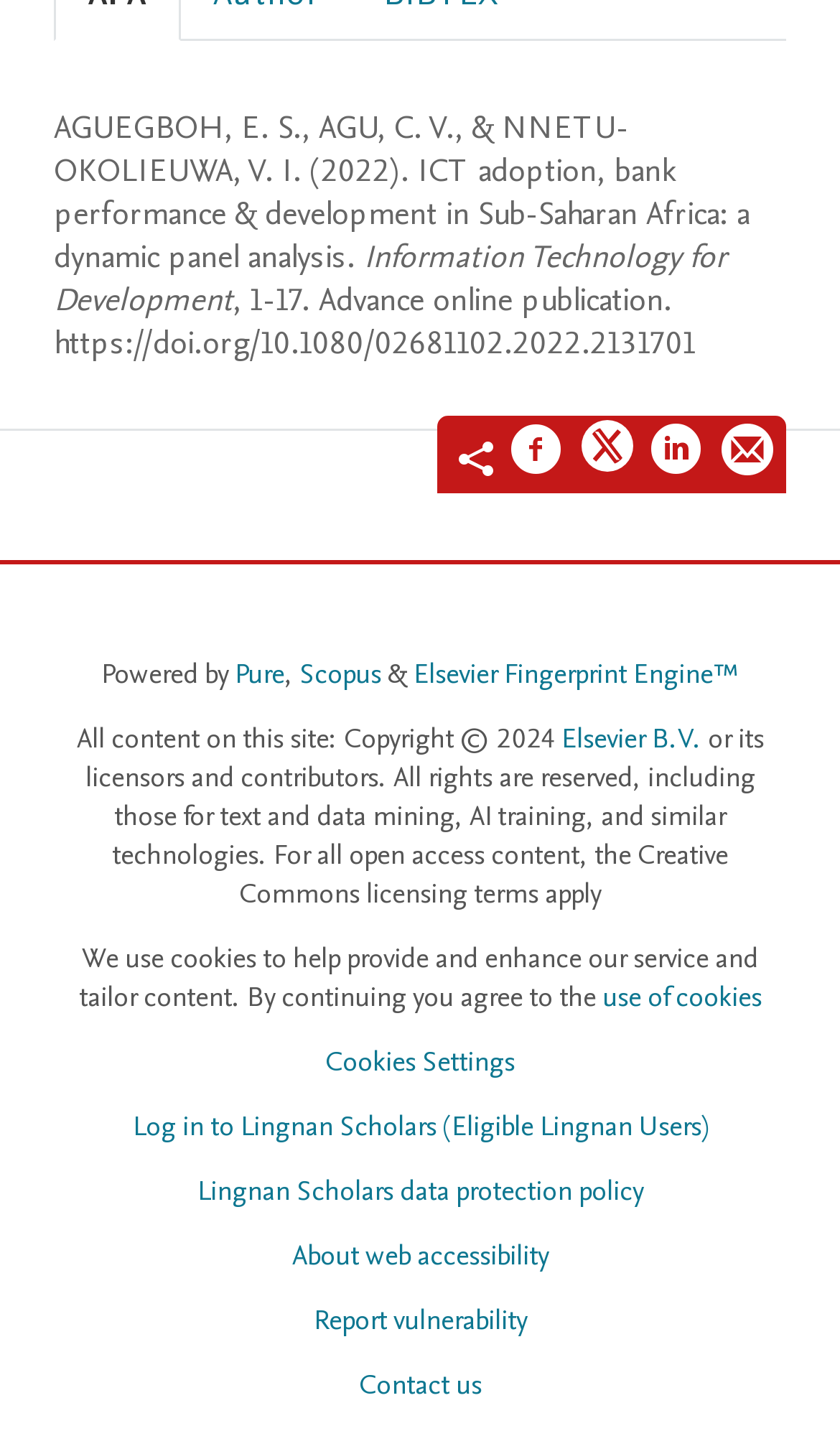Determine the bounding box coordinates of the element's region needed to click to follow the instruction: "Share on Facebook". Provide these coordinates as four float numbers between 0 and 1, formatted as [left, top, right, bottom].

[0.608, 0.295, 0.672, 0.341]